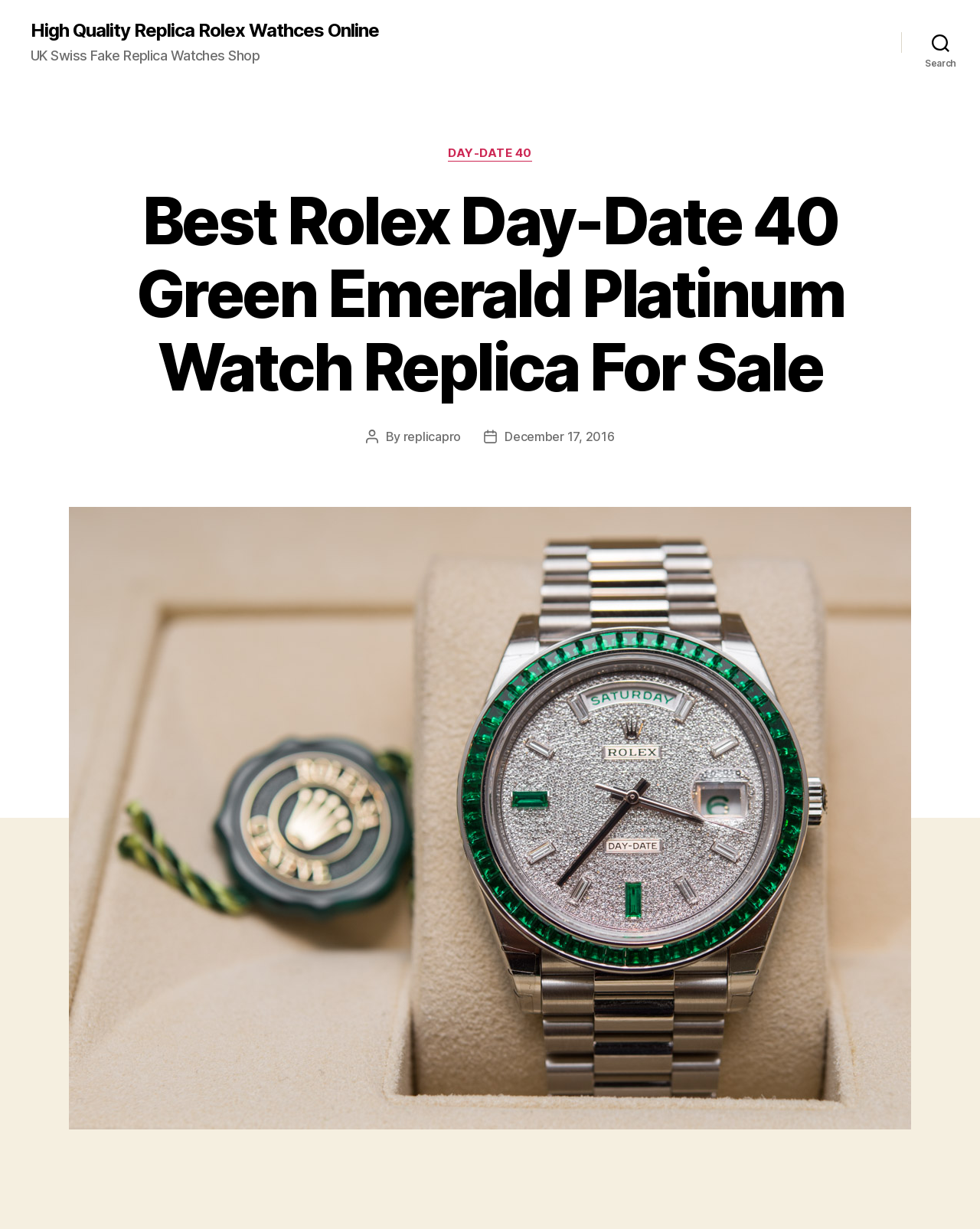Who is the author of the post?
Provide an in-depth answer to the question, covering all aspects.

I found the author's name by looking at the text 'By replicapro' which is located near the post date.